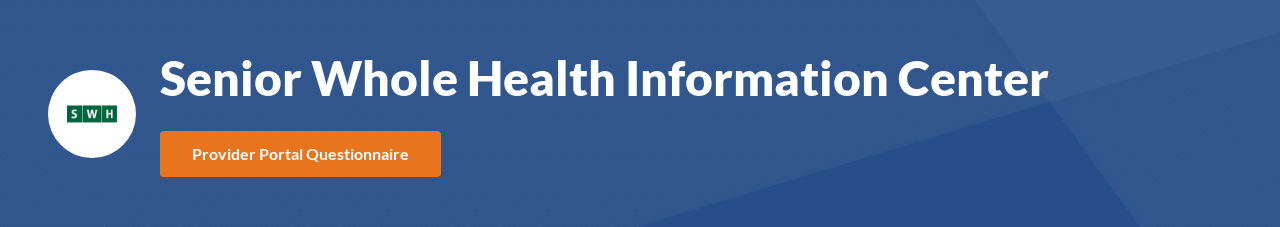Detail every aspect of the image in your caption.

This image prominently displays the title "Senior Whole Health Information Center" in bold white lettering against a deep blue background, emphasizing the focus on health services. Accompanying the title is a circular logo featuring the letters "S," "W," and "H," representing Senior Whole Health. Below the title, a bright orange button labeled "Provider Portal Questionnaire" invites users to engage further, indicating an interactive element designed for access to information or services. The overall design combines accessibility with a professional aesthetic, targeting healthcare providers seeking information and support within the Senior Whole Health system.